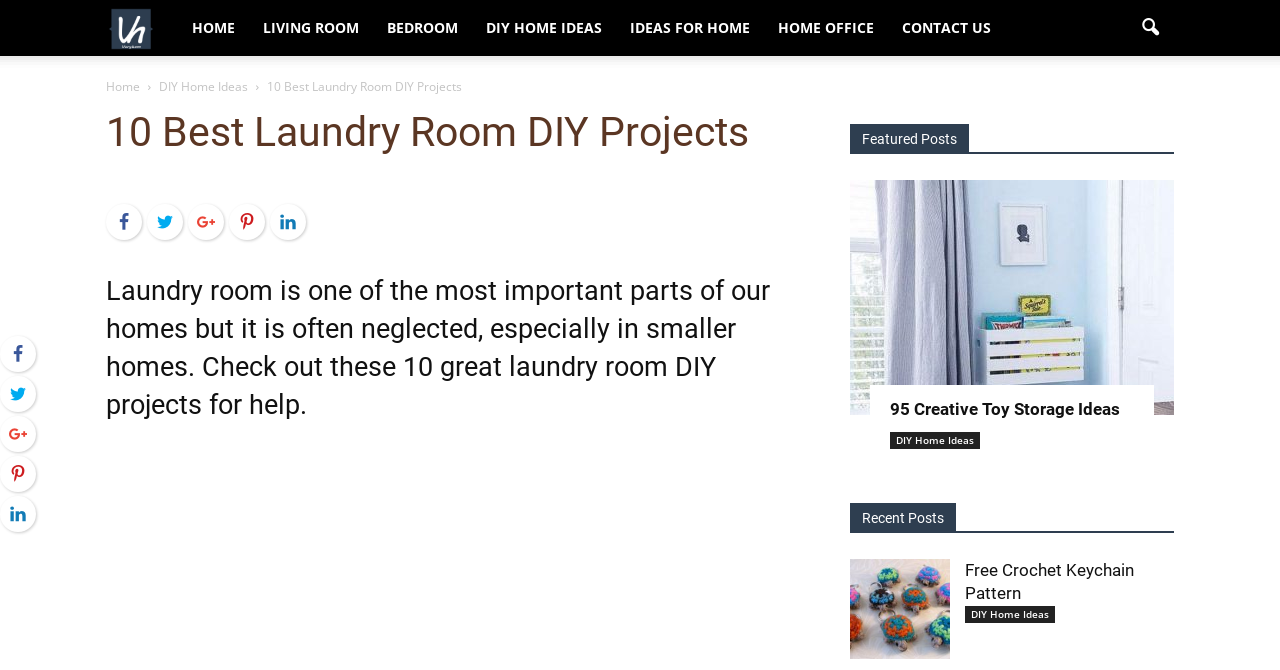Provide the bounding box coordinates of the area you need to click to execute the following instruction: "Click on the 'Free Crochet Keychain Pattern' link".

[0.664, 0.834, 0.742, 0.984]